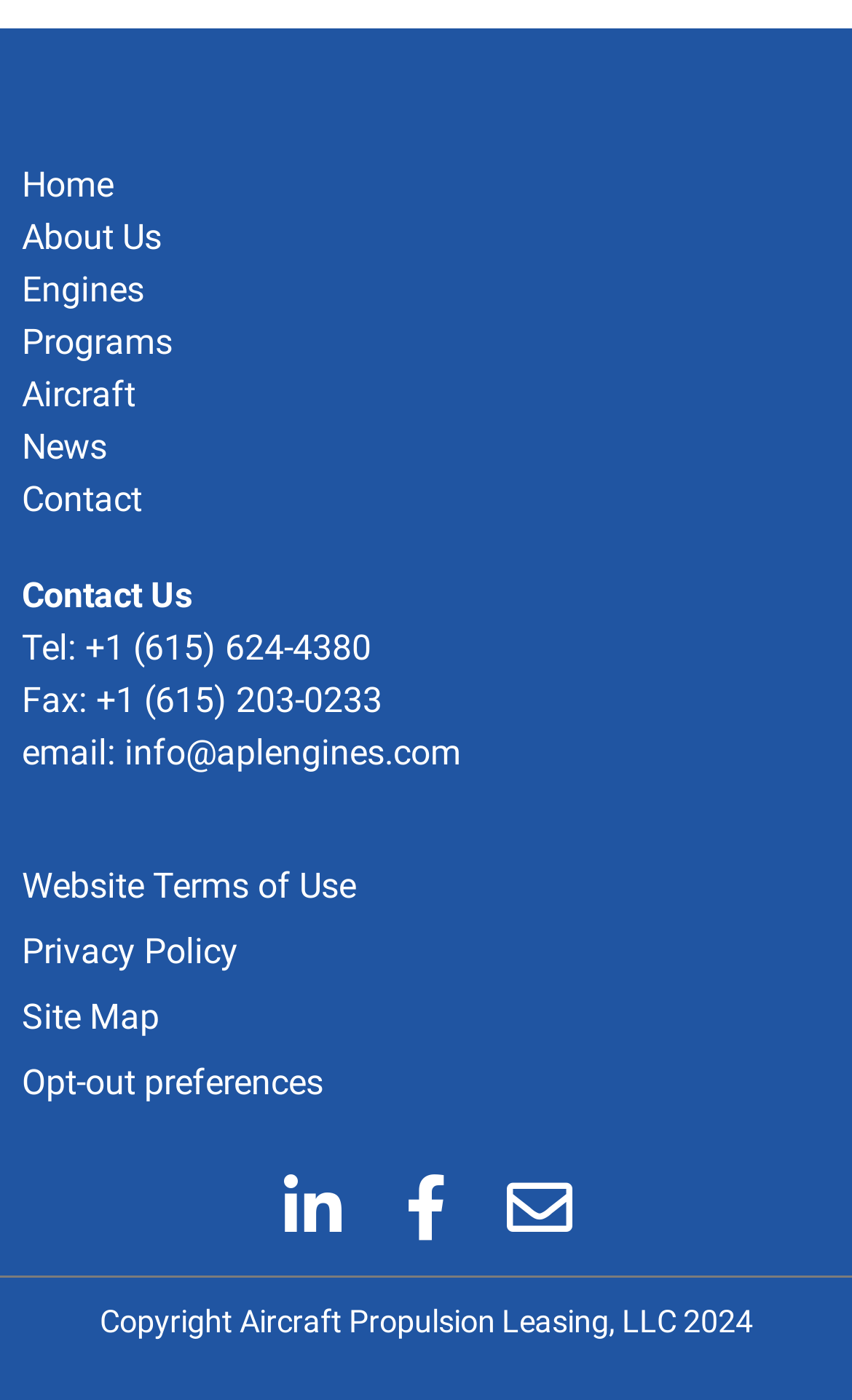How many links are there in the footer section?
Please provide a comprehensive and detailed answer to the question.

There are 5 links in the footer section which are 'Website Terms of Use', 'Privacy Policy', 'Site Map', 'Opt-out preferences', and 'Linkedin', 'Facebook', 'Envelope' social media links. These links are located at the bottom of the webpage with bounding boxes ranging from [0.026, 0.61, 0.974, 0.657] to [0.579, 0.83, 0.687, 0.895].